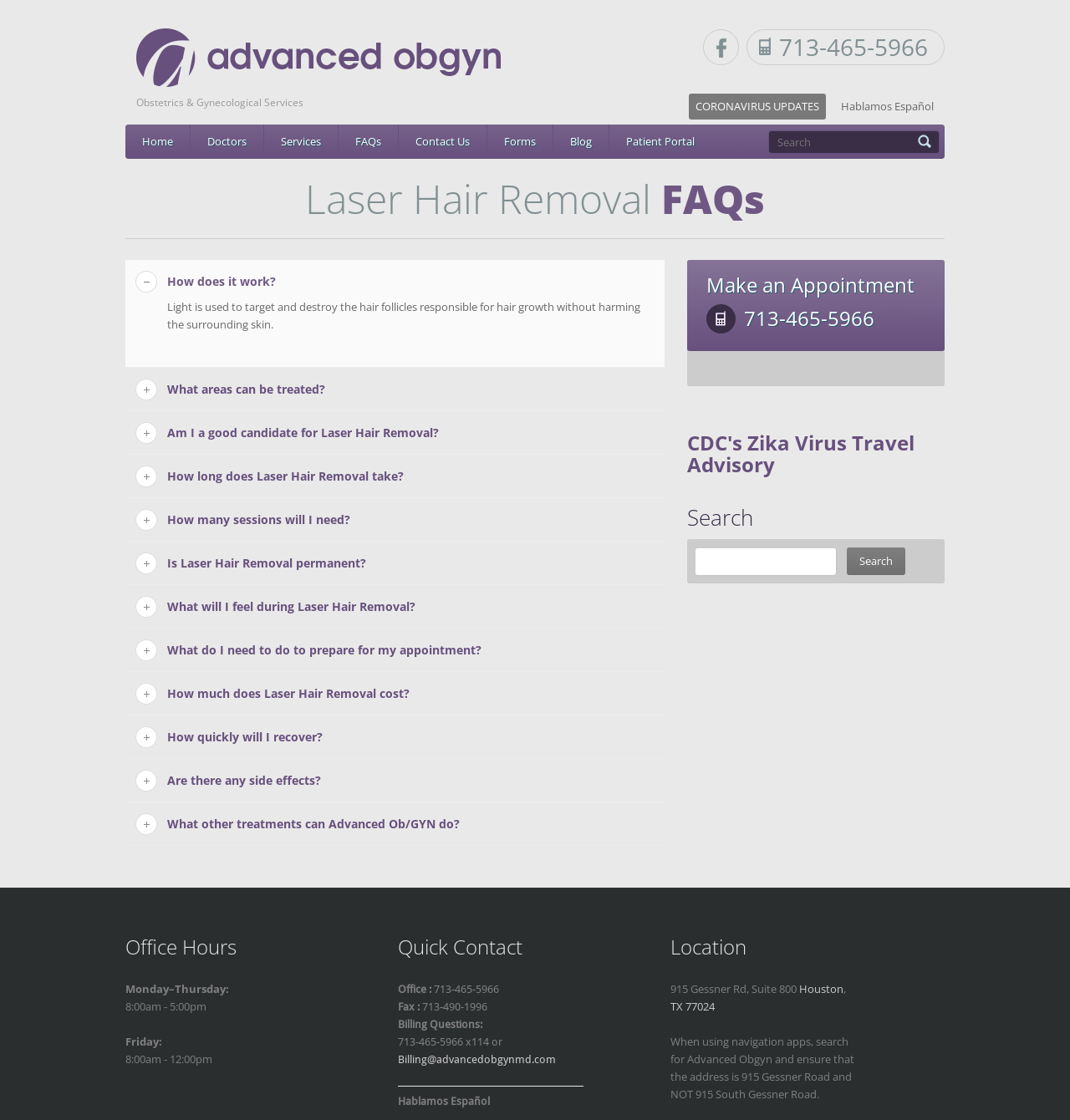What is the fax number of Advanced OB/GYN?
Please answer using one word or phrase, based on the screenshot.

713-490-1996